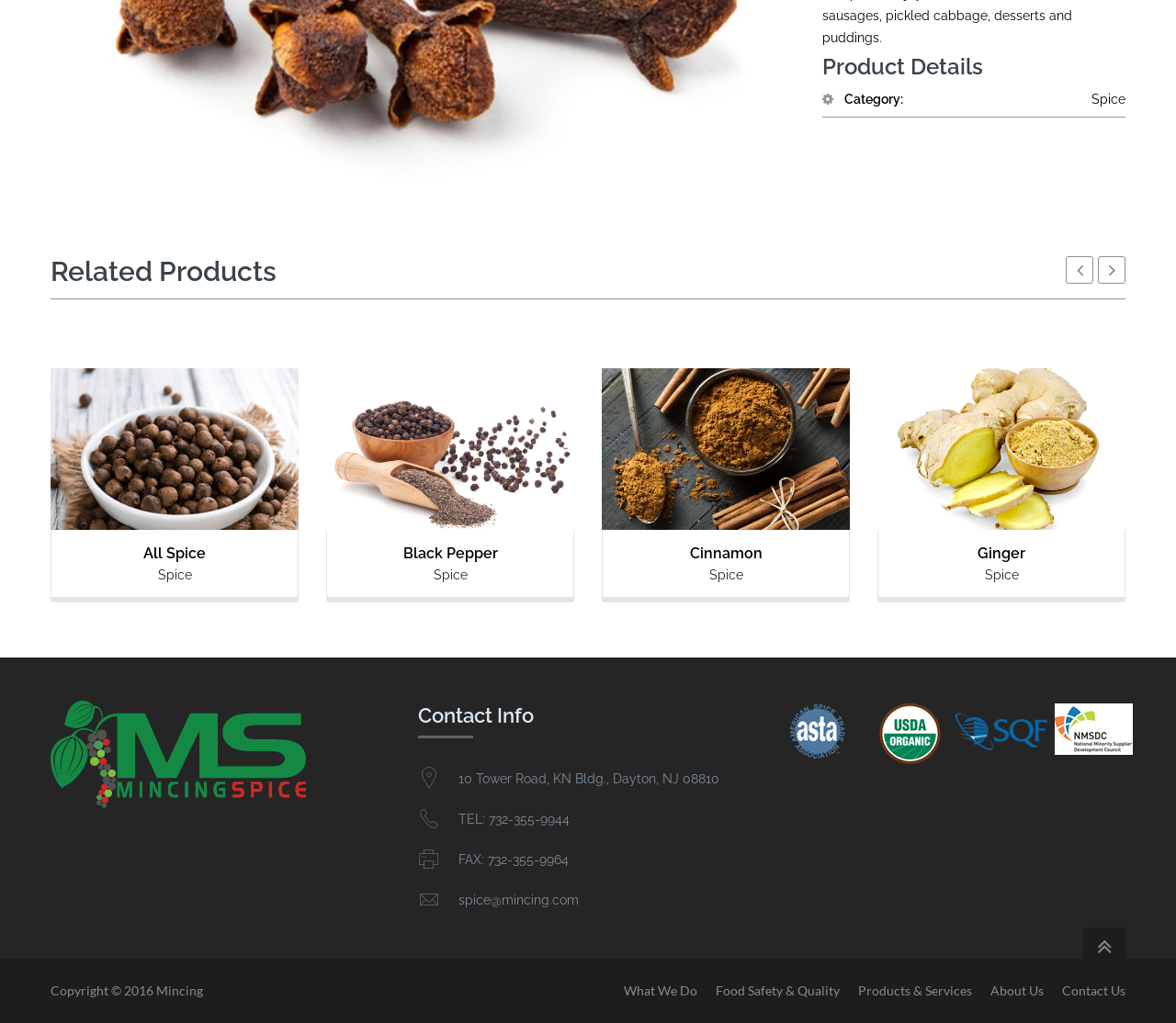Give the bounding box coordinates for the element described as: "Ginger".

[0.747, 0.532, 0.956, 0.549]